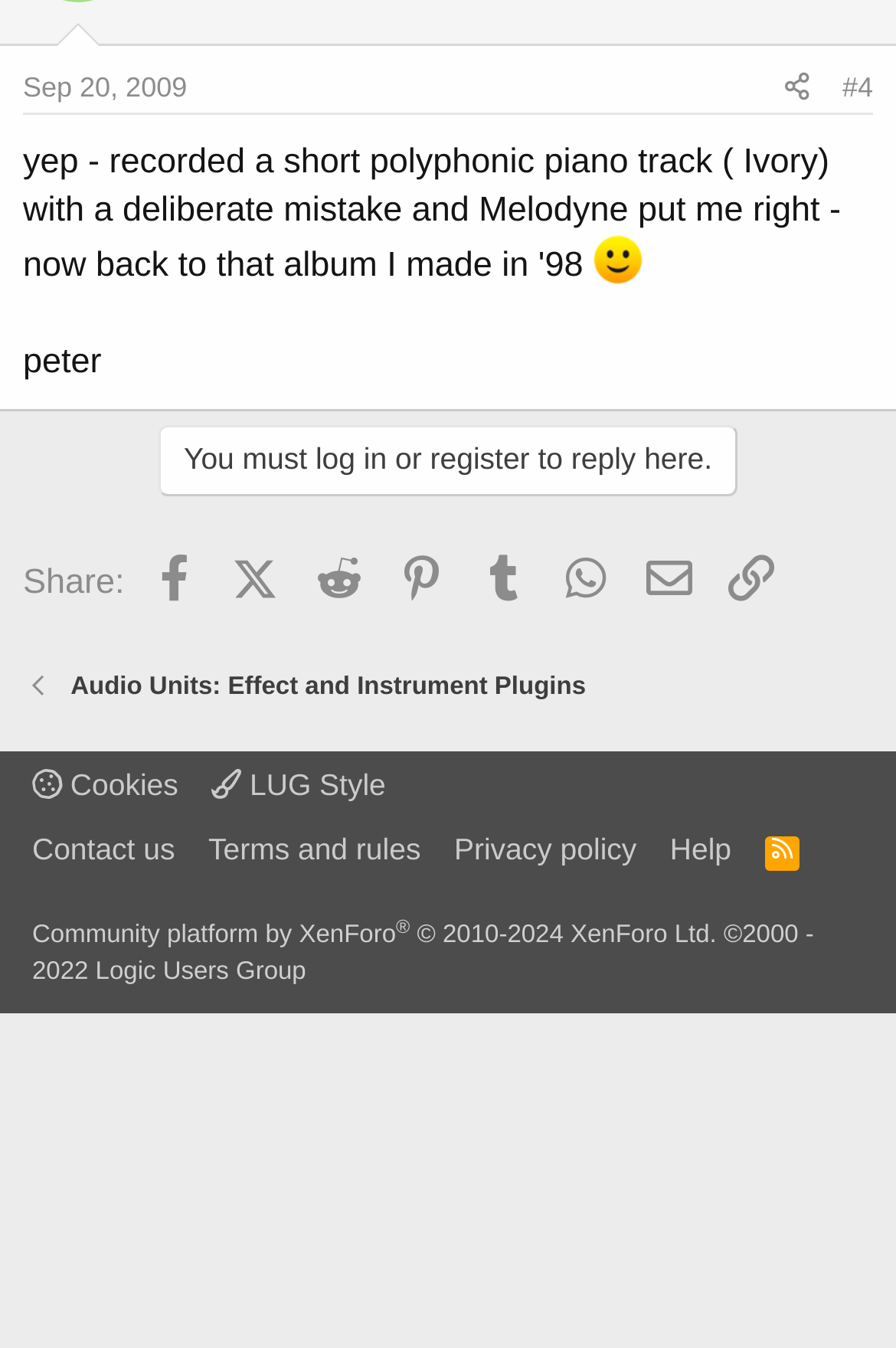Provide the bounding box coordinates of the HTML element described by the text: "Reddit". The coordinates should be in the format [left, top, right, bottom] with values between 0 and 1.

[0.331, 0.402, 0.42, 0.457]